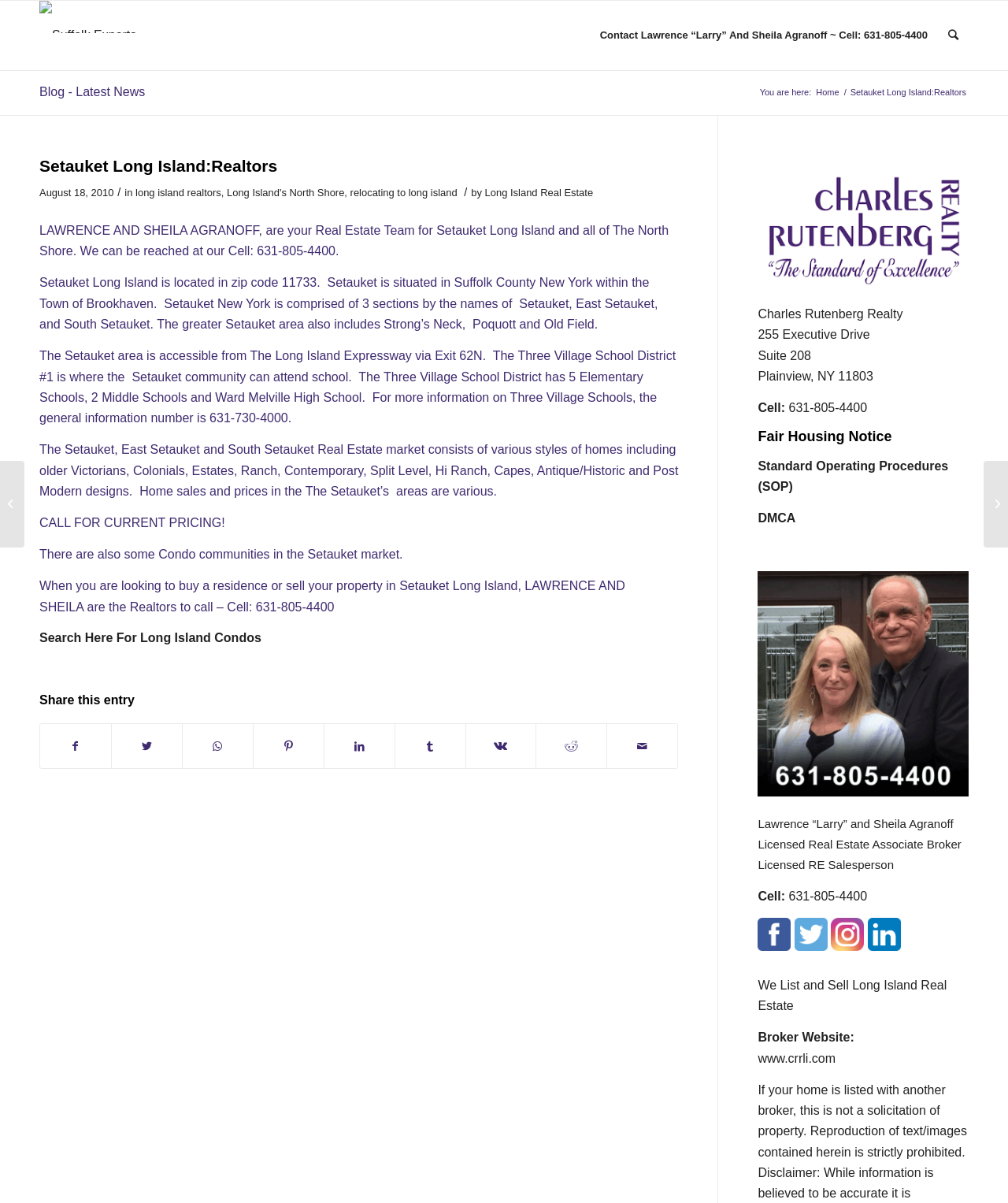Find and provide the bounding box coordinates for the UI element described here: "alt="Suffolk Experts"". The coordinates should be given as four float numbers between 0 and 1: [left, top, right, bottom].

[0.039, 0.001, 0.135, 0.058]